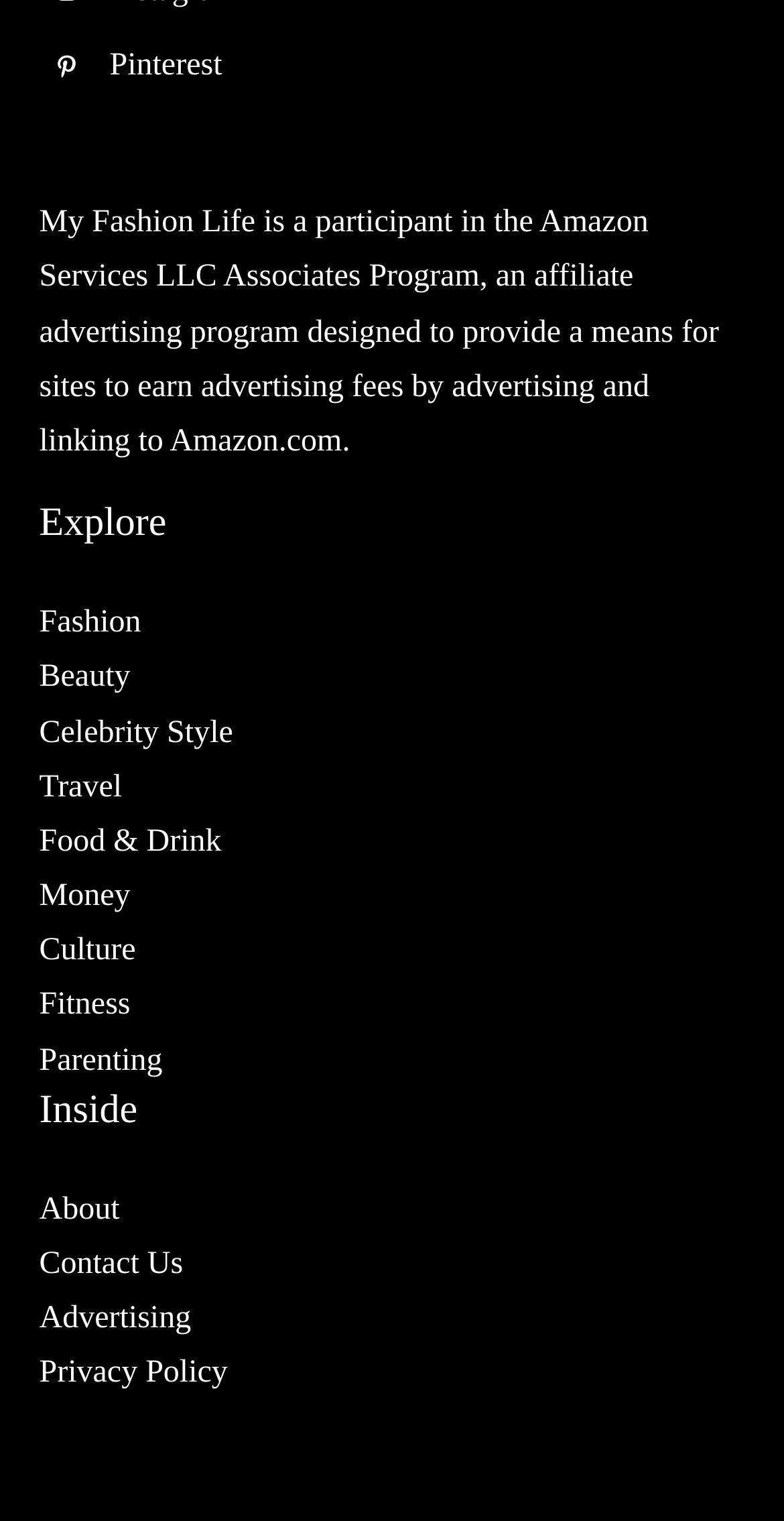Extract the bounding box coordinates for the UI element described by the text: "Celebrity Style". The coordinates should be in the form of [left, top, right, bottom] with values between 0 and 1.

[0.05, 0.507, 0.297, 0.53]